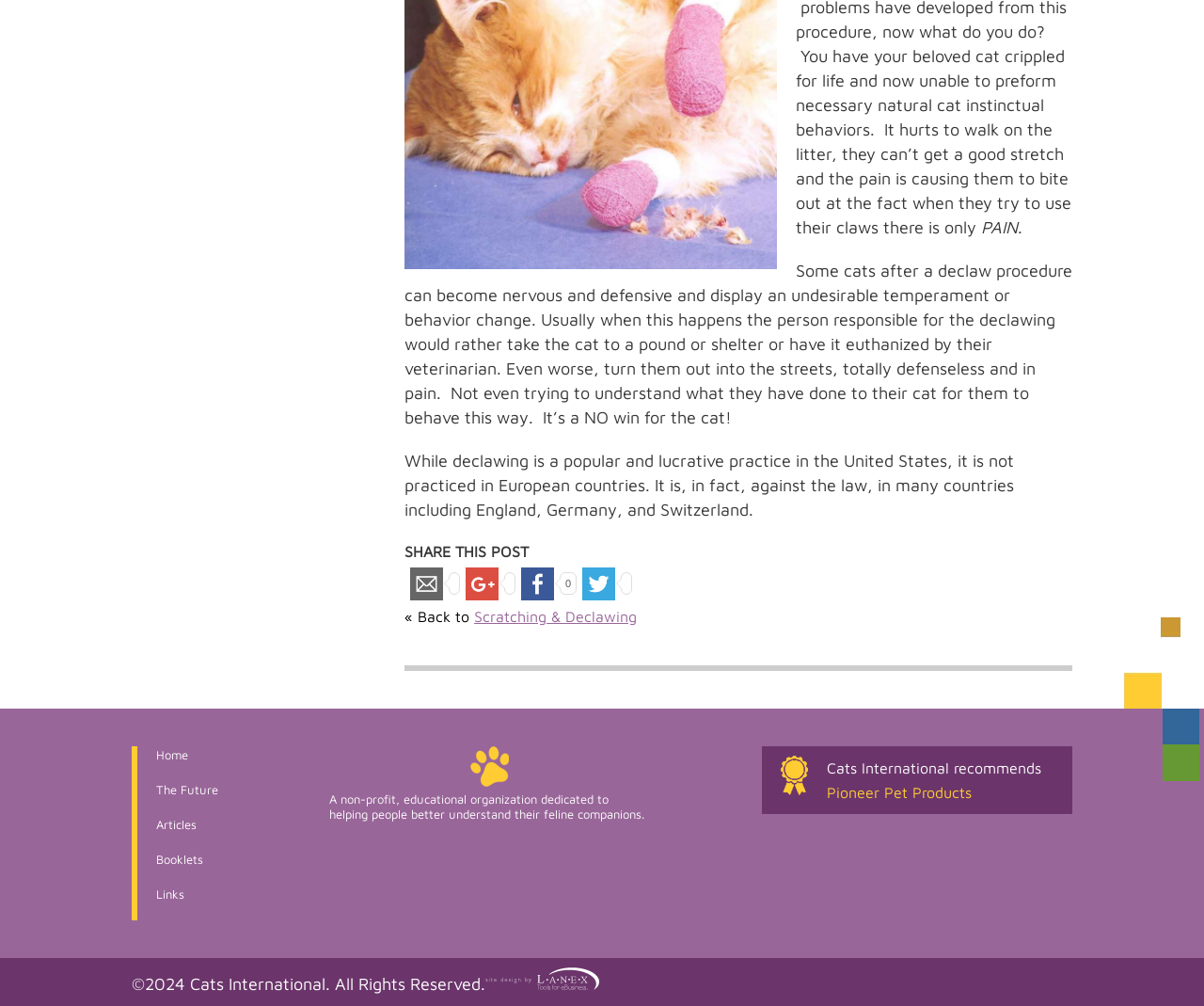Kindly determine the bounding box coordinates for the clickable area to achieve the given instruction: "Share on email".

[0.336, 0.571, 0.382, 0.587]